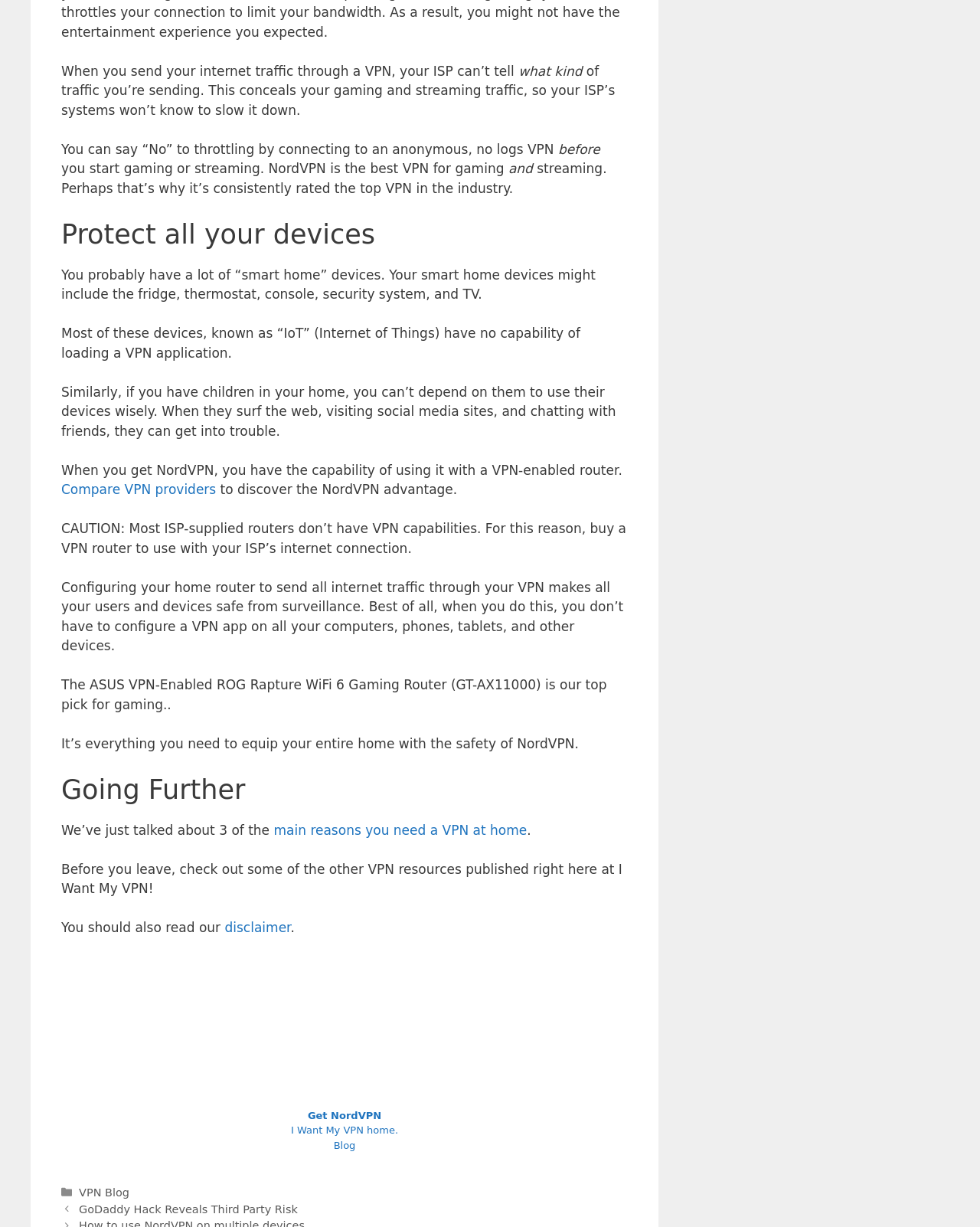Locate the bounding box of the UI element based on this description: "Blog". Provide four float numbers between 0 and 1 as [left, top, right, bottom].

[0.34, 0.916, 0.406, 0.938]